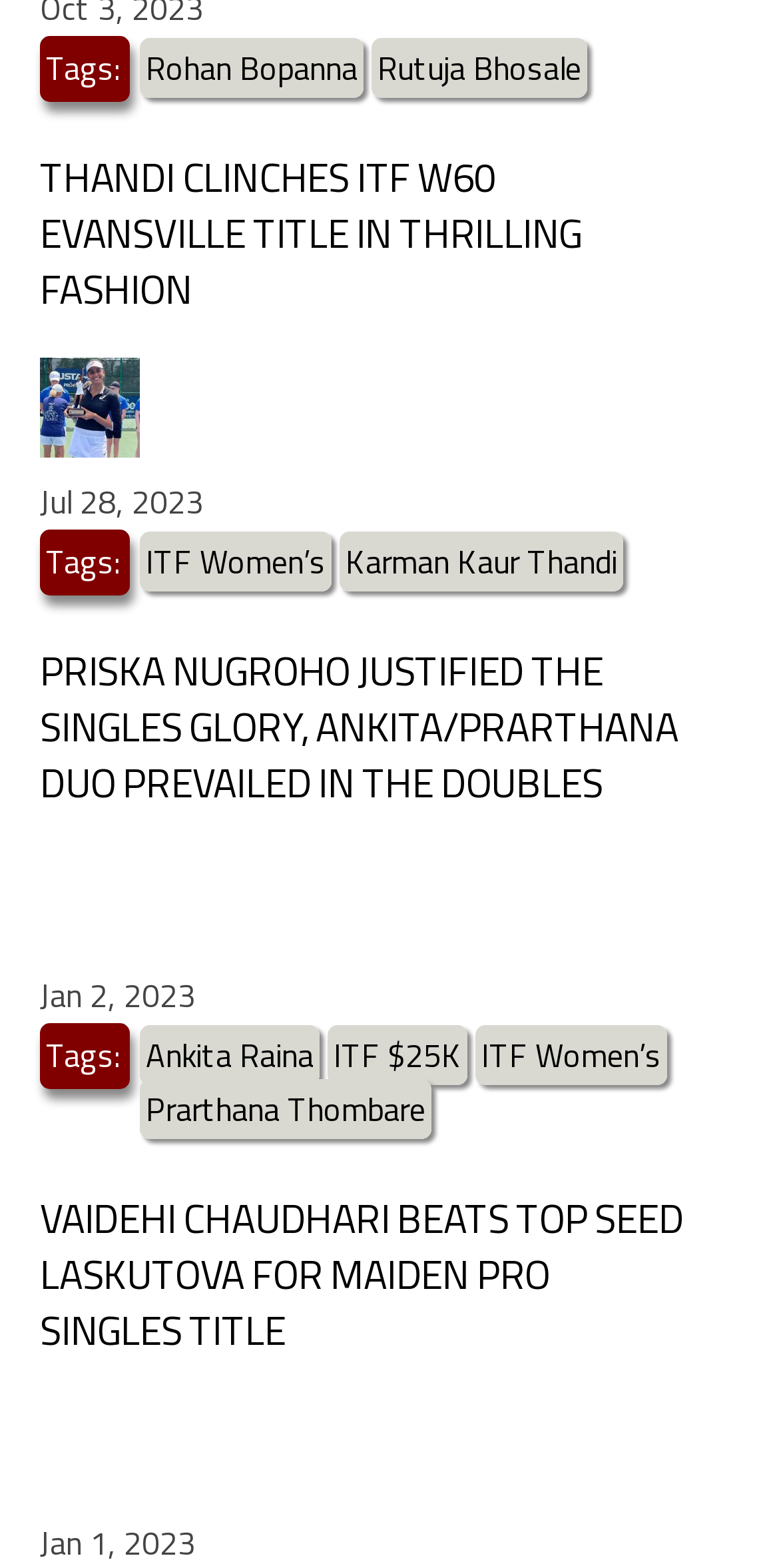Predict the bounding box coordinates of the area that should be clicked to accomplish the following instruction: "Read about Vaidehi Chaudhari beats top seed Laskutova for maiden pro singles title". The bounding box coordinates should consist of four float numbers between 0 and 1, i.e., [left, top, right, bottom].

[0.051, 0.758, 0.877, 0.868]